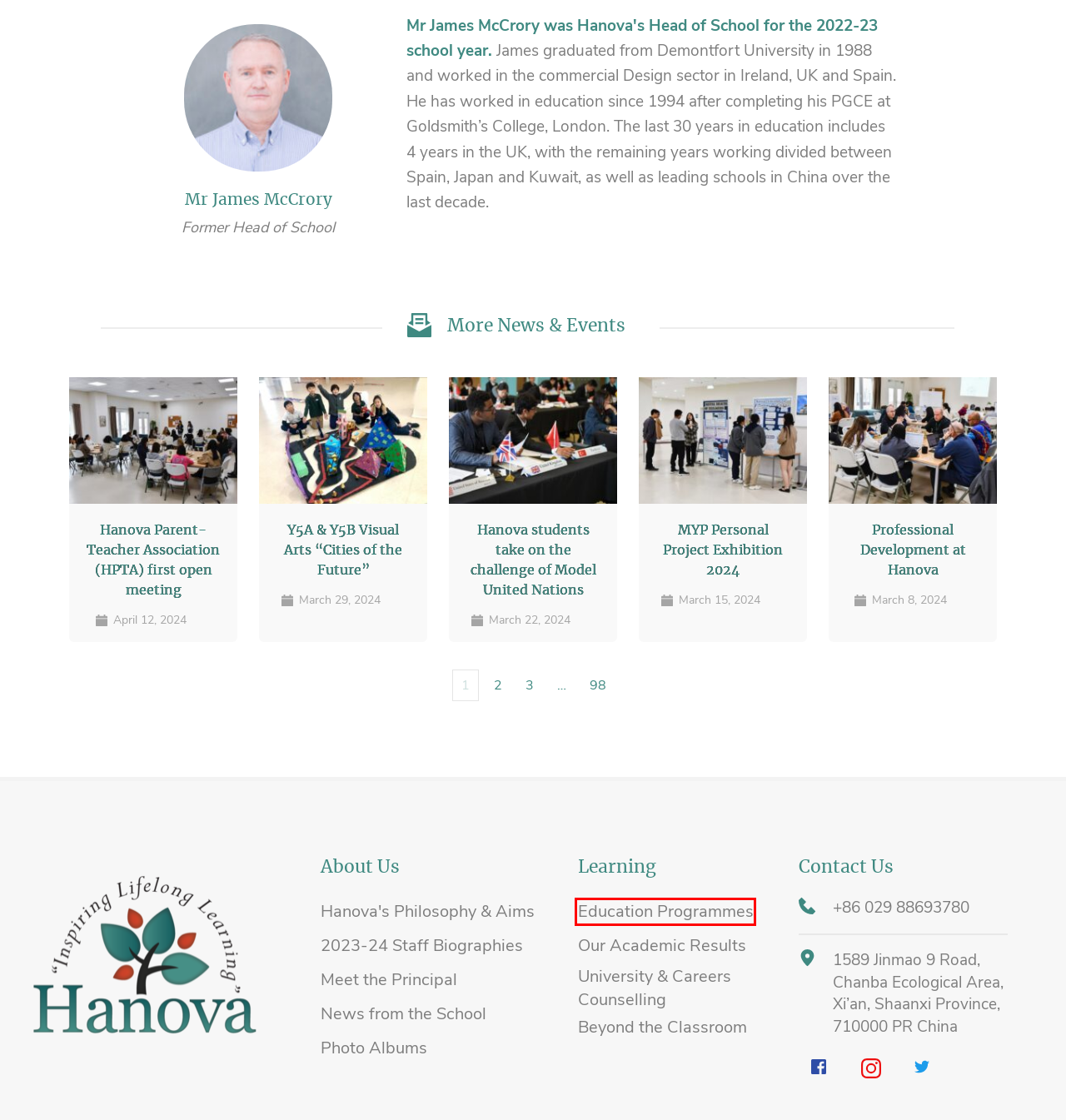Consider the screenshot of a webpage with a red bounding box and select the webpage description that best describes the new page that appears after clicking the element inside the red box. Here are the candidates:
A. Meet the Head of School - Xi'an Hanova International School
B. MYP Personal Project Exhibition 2024 - Xi'an Hanova International School
C. Y5A & Y5B Visual Arts “Cities of the Future" - Xi'an Hanova International School
D. Hanova Parent-Teacher Association (HPTA) first open meeting - Xi'an Hanova International School
E. Staff Biographies 2023-24 - Xi'an Hanova International School
F. Our Academic Results - Xi'an Hanova International School
G. Learning - Xi'an Hanova International School
H. Hanova students take on the challenge of Model United Nations - Xi'an Hanova International School

G